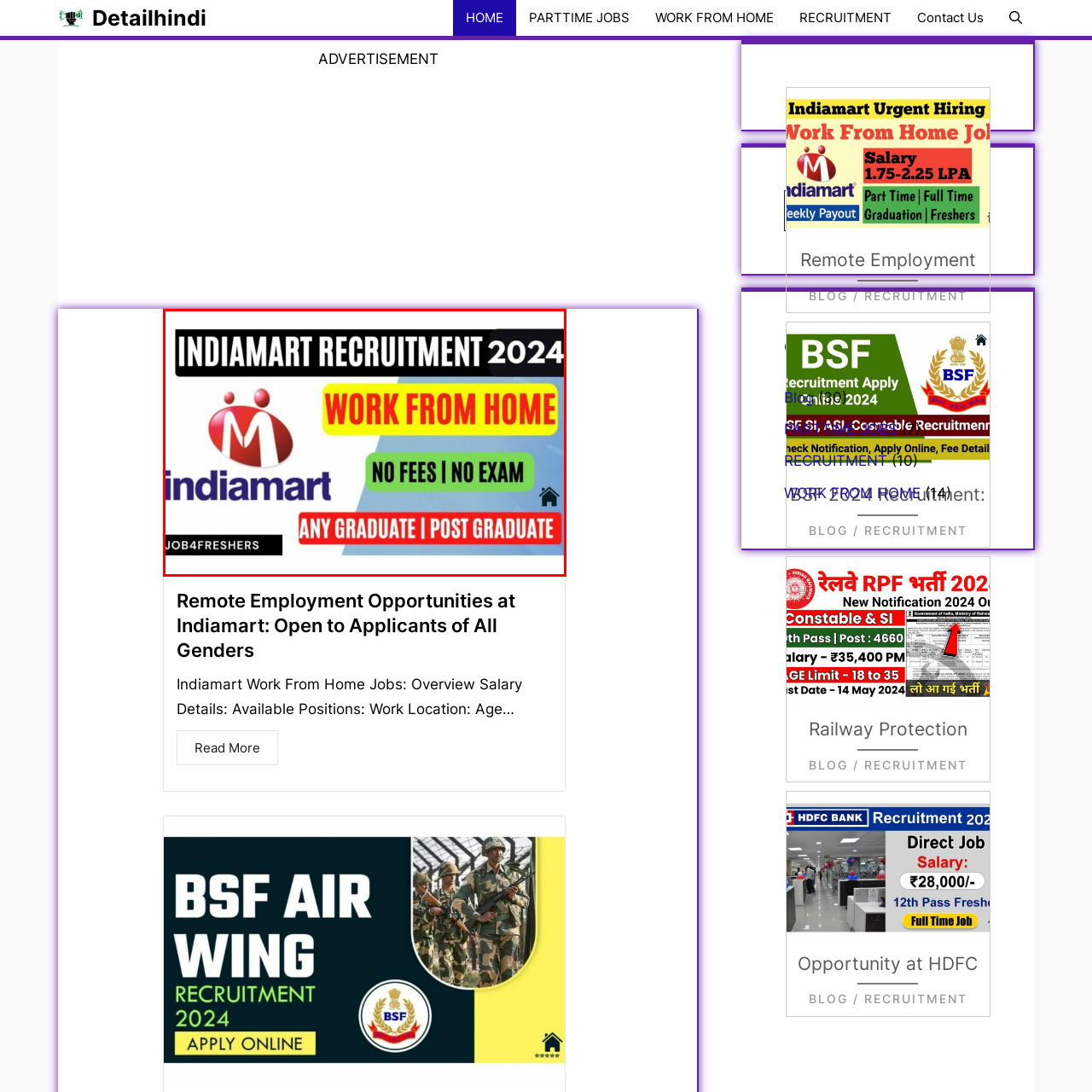Give an in-depth description of the scene depicted in the red-outlined box.

The image showcases a promotional graphic for Indiamart's recruitment for the year 2024. It emphasizes remote job opportunities, prominently displaying the message "WORK FROM HOME" in bold letters, indicating the flexibility of the positions being offered. The text further highlights that there are "NO FEES | NO EXAM," making the application process more accessible to all candidates. At the bottom, it includes the phrases "ANY GRADUATE | POST GRADUATE," suggesting that individuals with various educational backgrounds are encouraged to apply. The Indiamart logo is visible, reinforcing the brand identity, while the colorful design captures attention and conveys a sense of urgency and opportunity. The graphic also includes the tagline "JOB4FRESHERS," indicating a focus on newly graduated candidates seeking their first job experience.